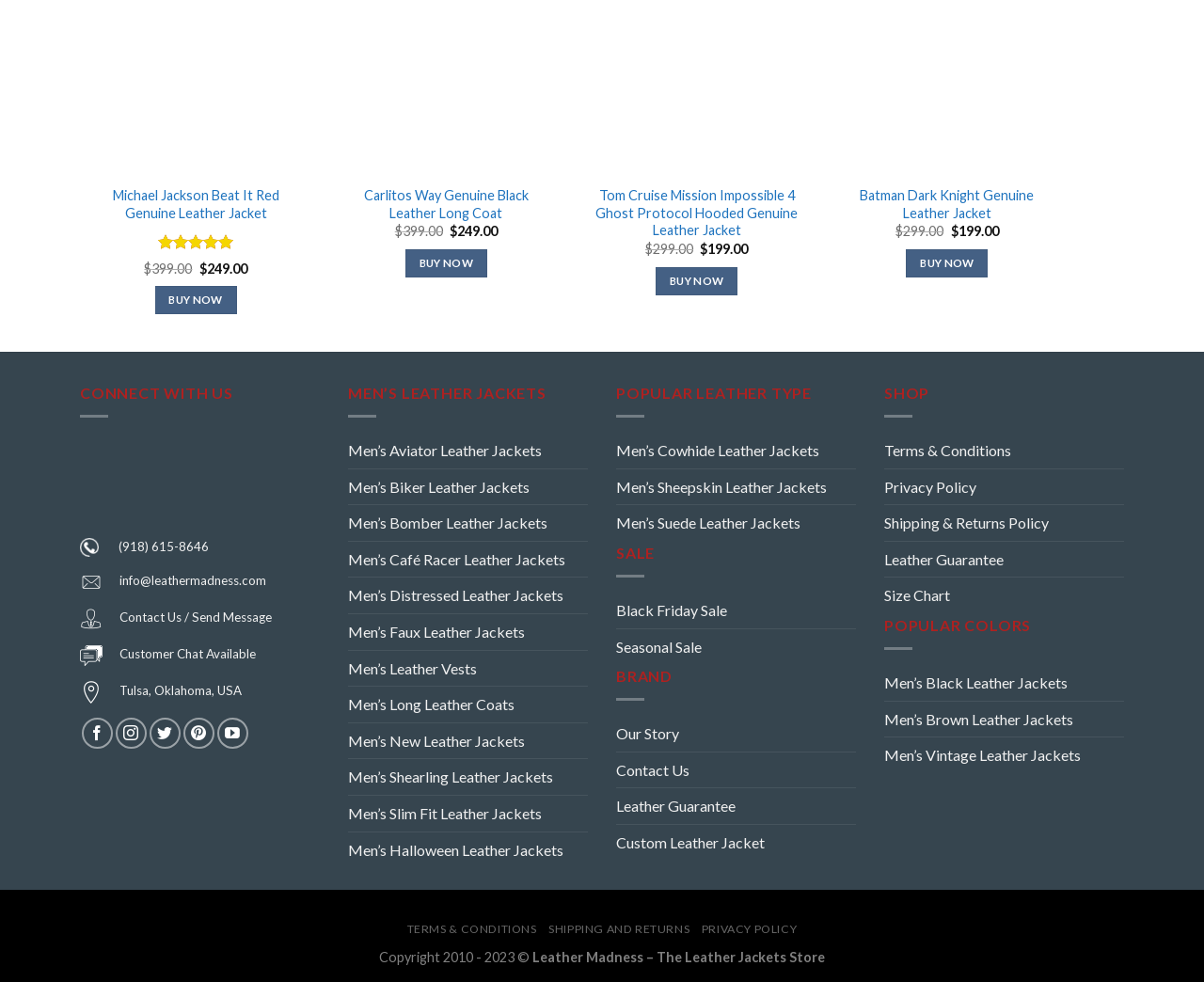Using the provided description Buy Now, find the bounding box coordinates for the UI element. Provide the coordinates in (top-left x, top-left y, bottom-right x, bottom-right y) format, ensuring all values are between 0 and 1.

[0.753, 0.254, 0.821, 0.282]